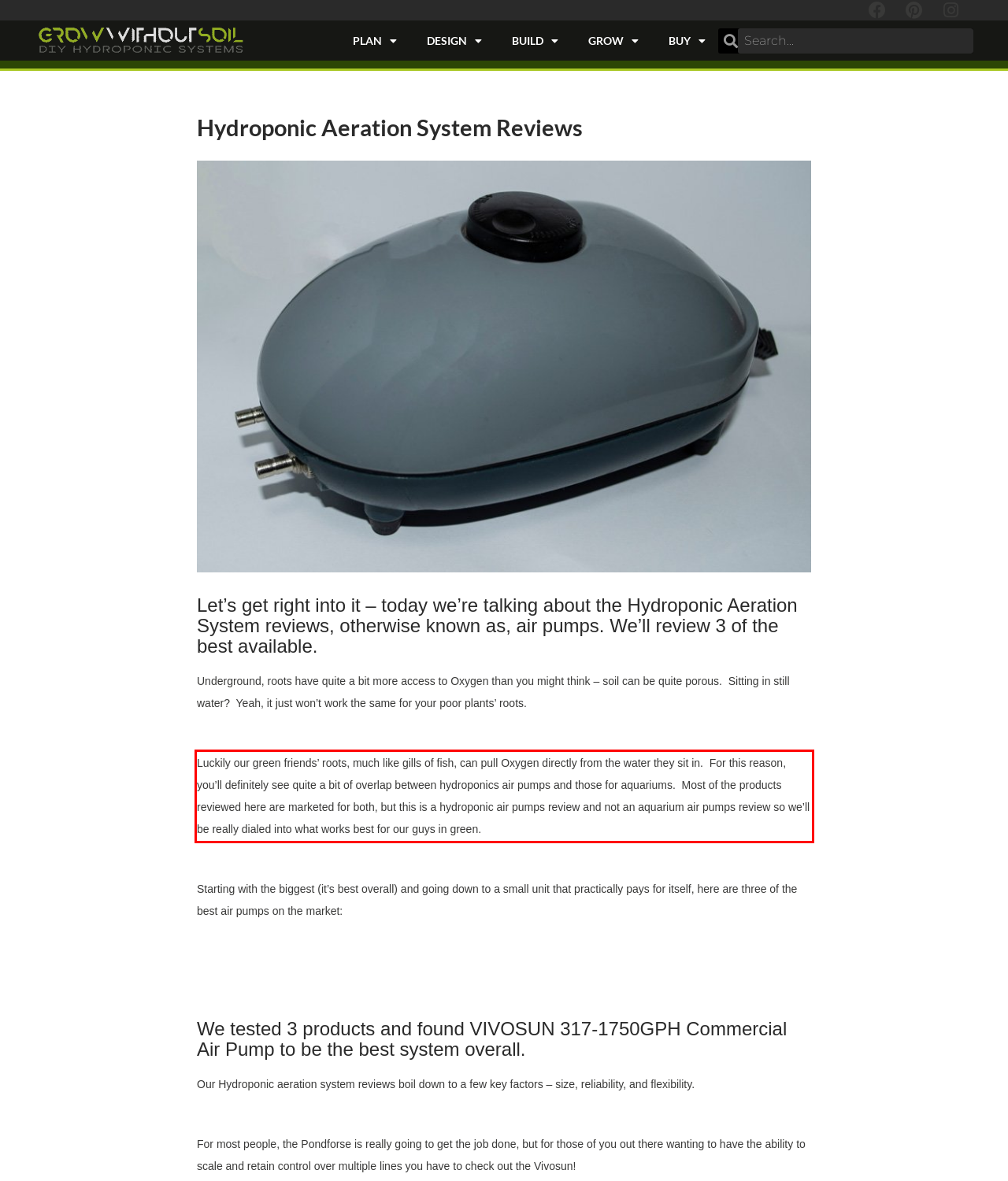Identify the text inside the red bounding box in the provided webpage screenshot and transcribe it.

Luckily our green friends’ roots, much like gills of fish, can pull Oxygen directly from the water they sit in. For this reason, you’ll definitely see quite a bit of overlap between hydroponics air pumps and those for aquariums. Most of the products reviewed here are marketed for both, but this is a hydroponic air pumps review and not an aquarium air pumps review so we’ll be really dialed into what works best for our guys in green.